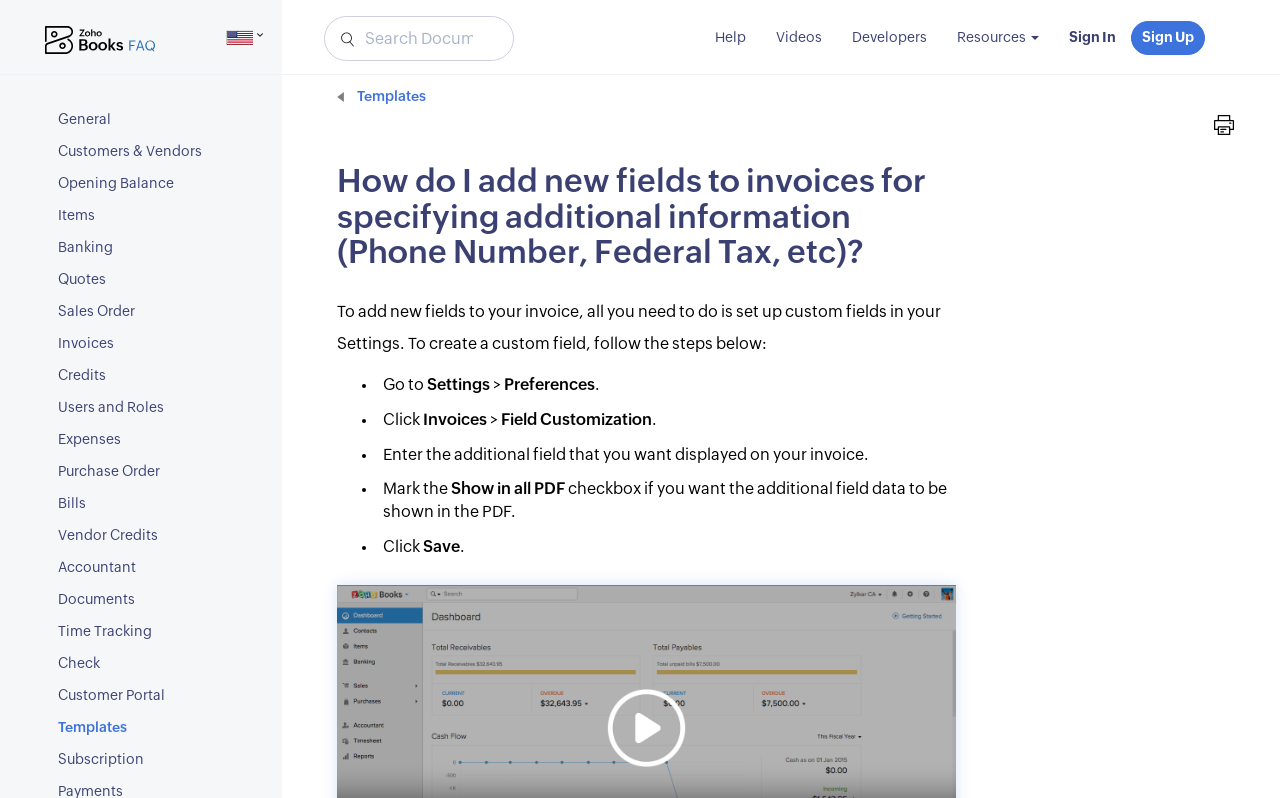Locate and provide the bounding box coordinates for the HTML element that matches this description: "Customers & Vendors".

[0.034, 0.172, 0.22, 0.209]